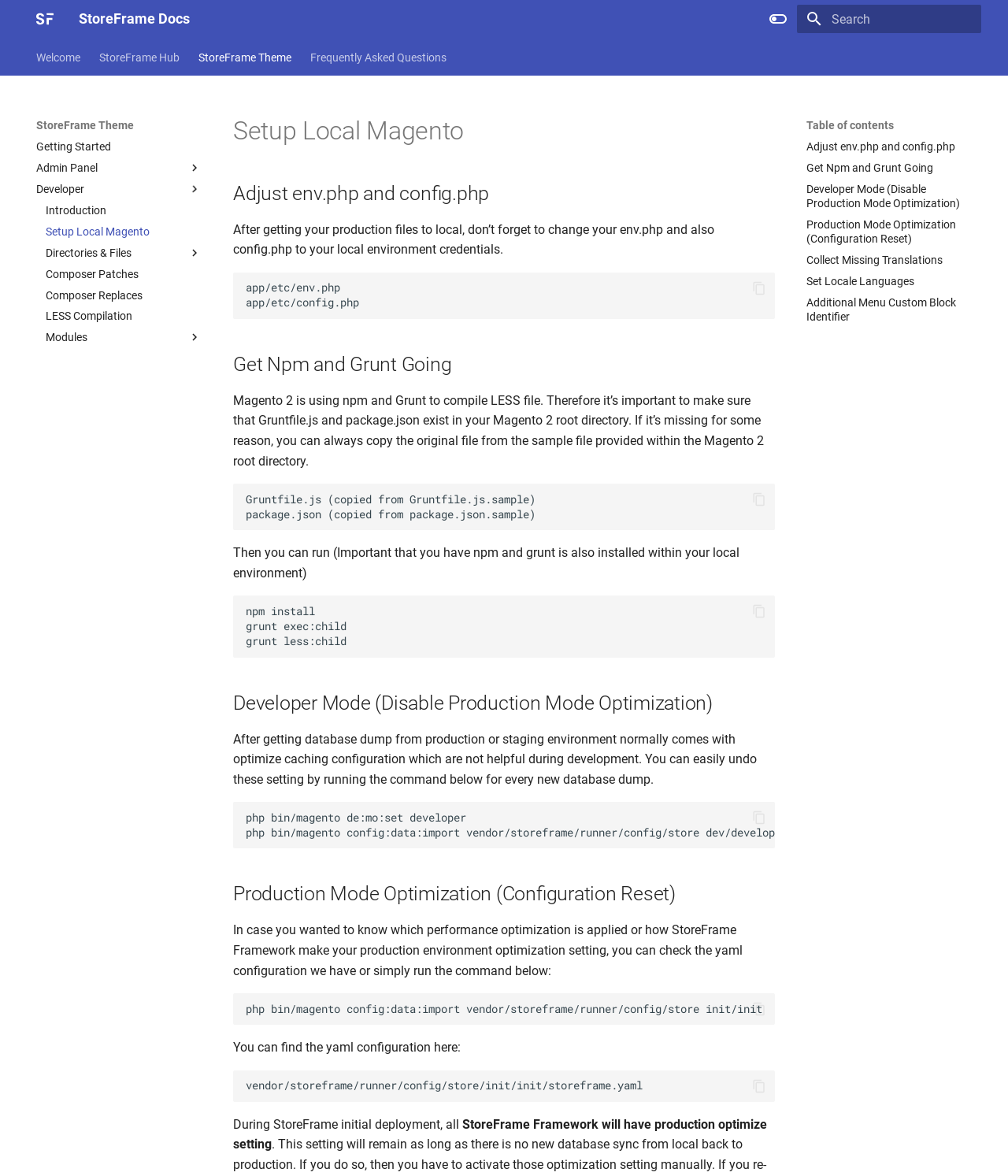Please indicate the bounding box coordinates of the element's region to be clicked to achieve the instruction: "Search". Provide the coordinates as four float numbers between 0 and 1, i.e., [left, top, right, bottom].

[0.791, 0.003, 0.973, 0.029]